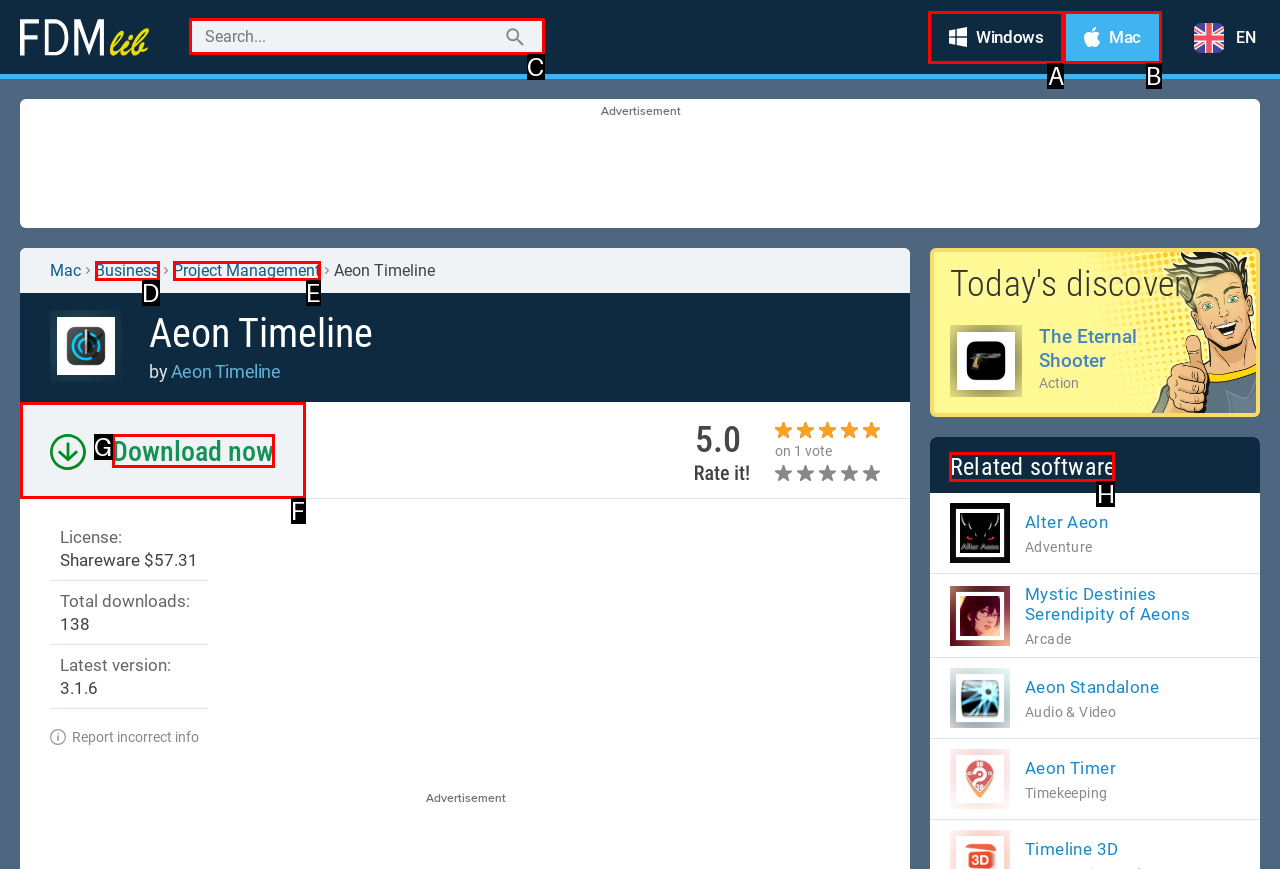Point out which HTML element you should click to fulfill the task: Explore related software.
Provide the option's letter from the given choices.

H